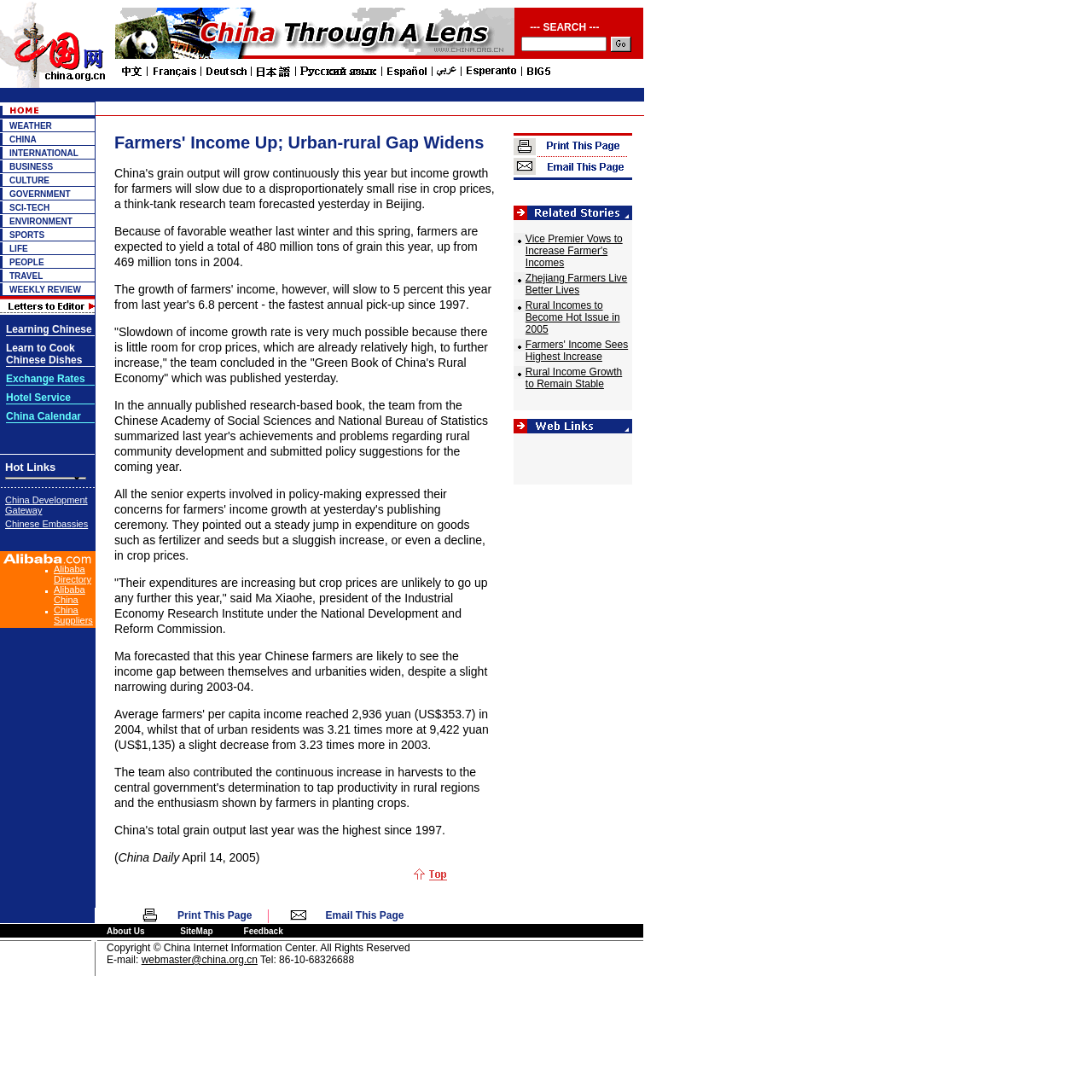Please identify the coordinates of the bounding box for the clickable region that will accomplish this instruction: "Click on the China link".

[0.009, 0.123, 0.033, 0.132]